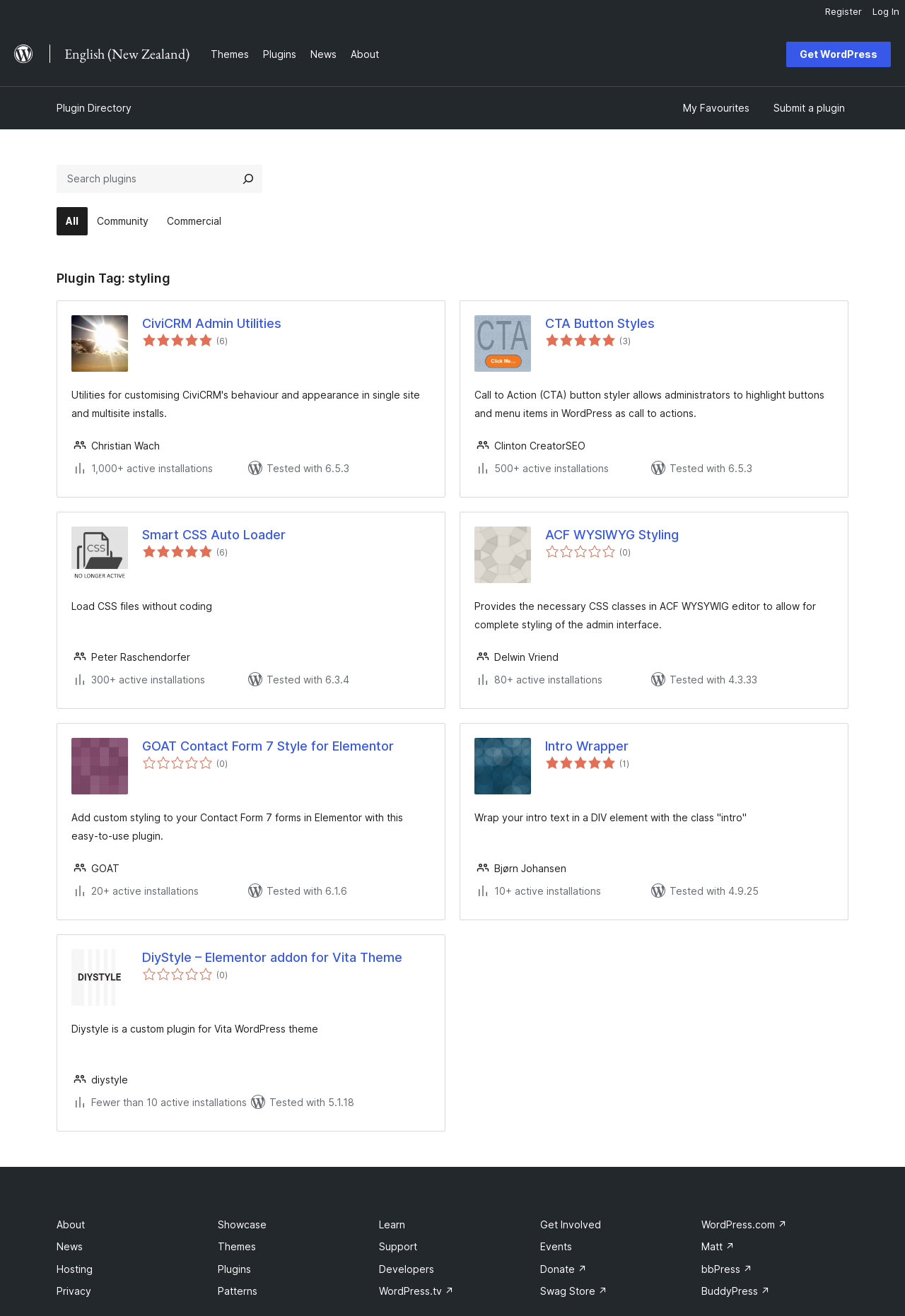Extract the primary header of the webpage and generate its text.

Plugin Tag: styling